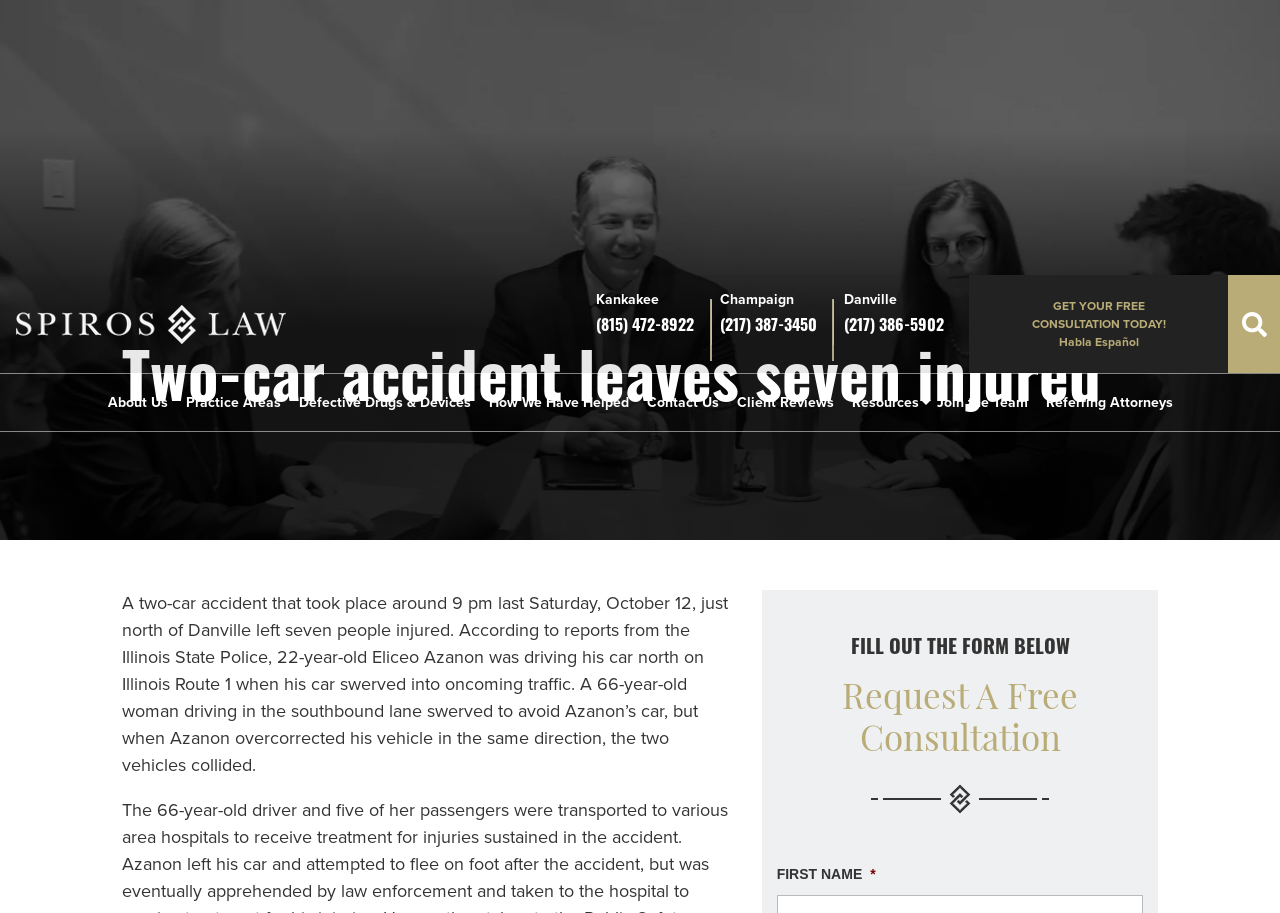Can you provide the bounding box coordinates for the element that should be clicked to implement the instruction: "Fill out the consultation form"?

[0.607, 0.679, 0.893, 0.733]